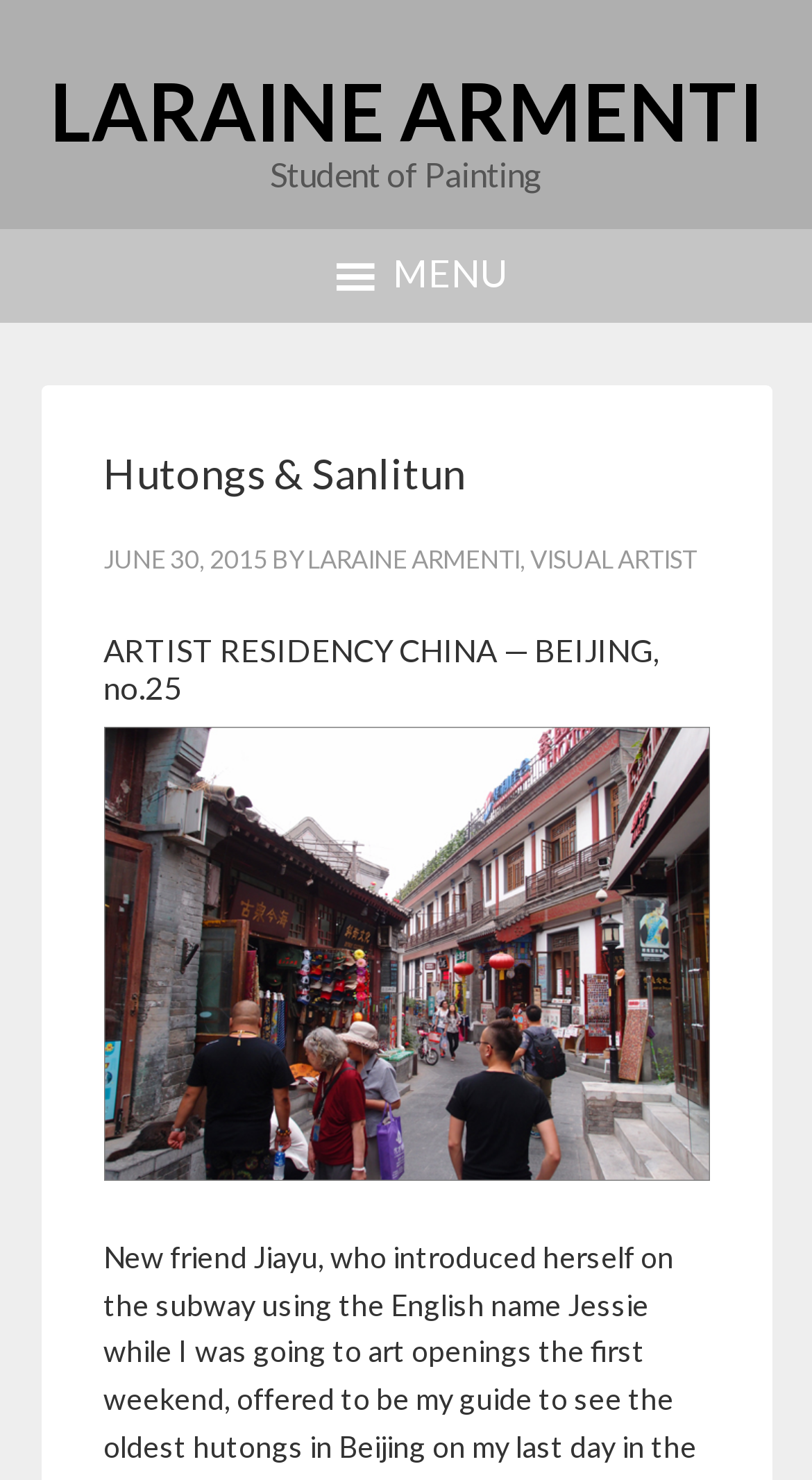Please find the main title text of this webpage.

Hutongs & Sanlitun